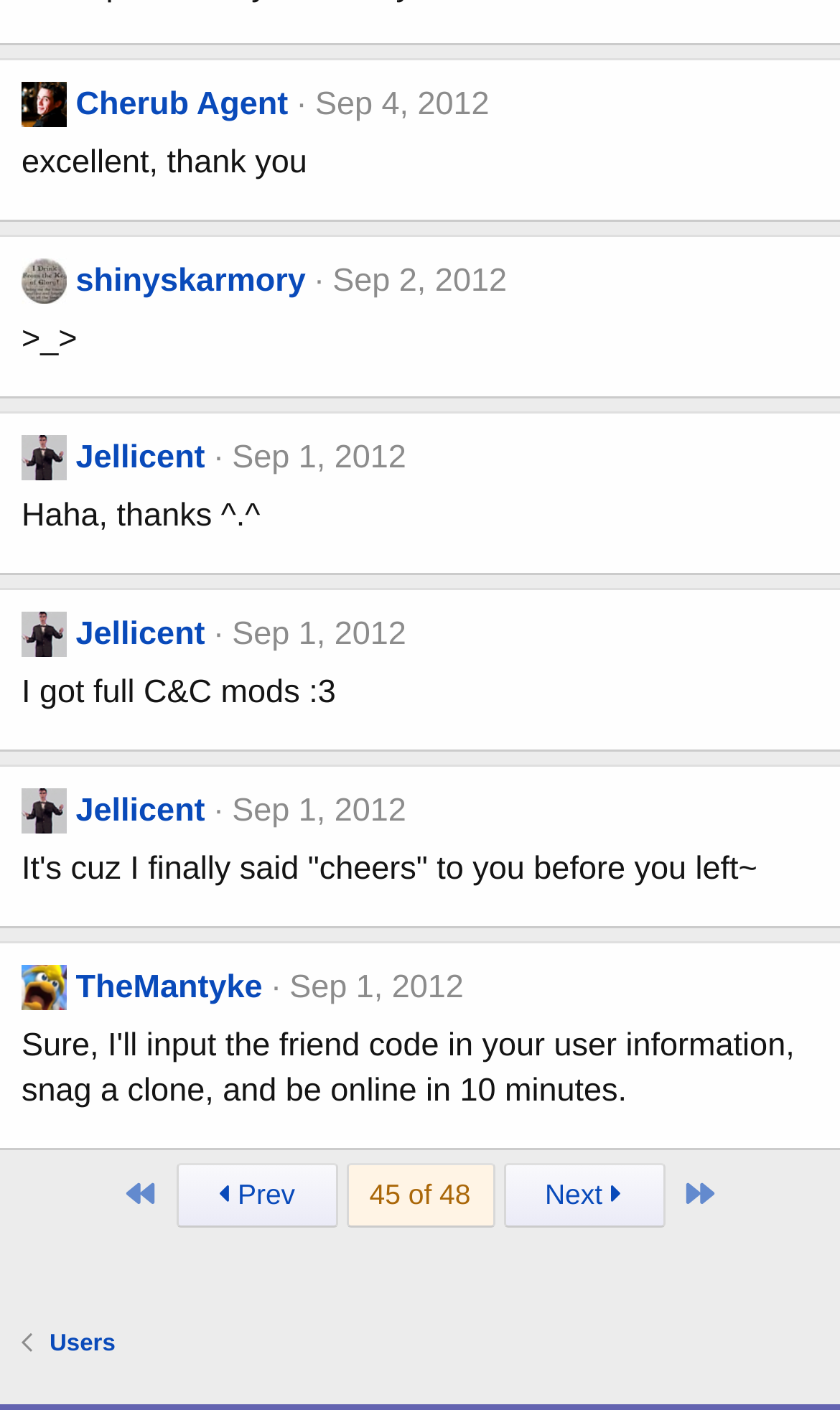Please provide a detailed answer to the question below by examining the image:
What is the date of the first article?

I looked at the first article element and found the time element with the text 'Sep 4, 2012 at 6:19 AM', so the date of the first article is Sep 4, 2012.